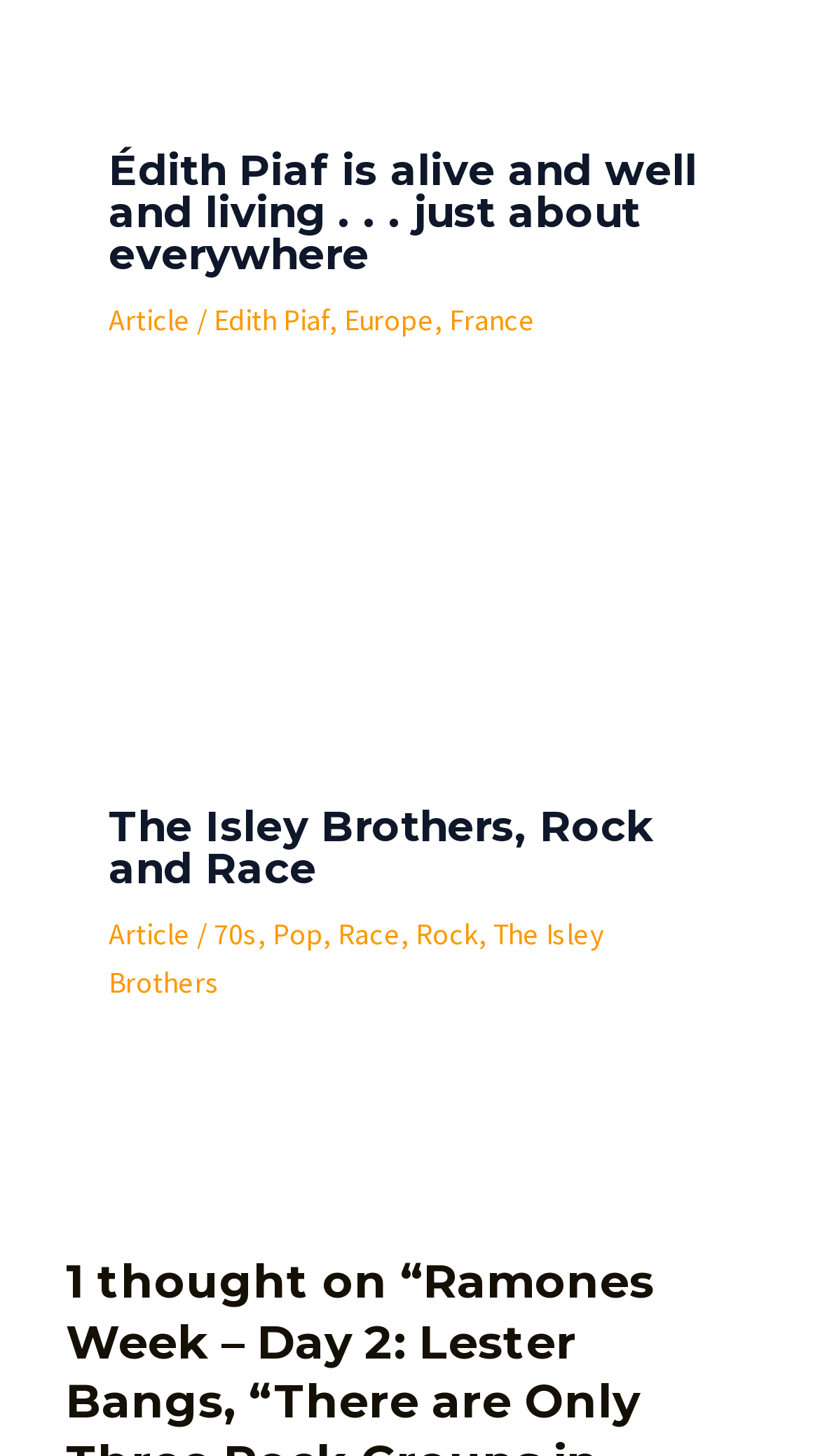Is there an image in the first article? Please answer the question using a single word or phrase based on the image.

No